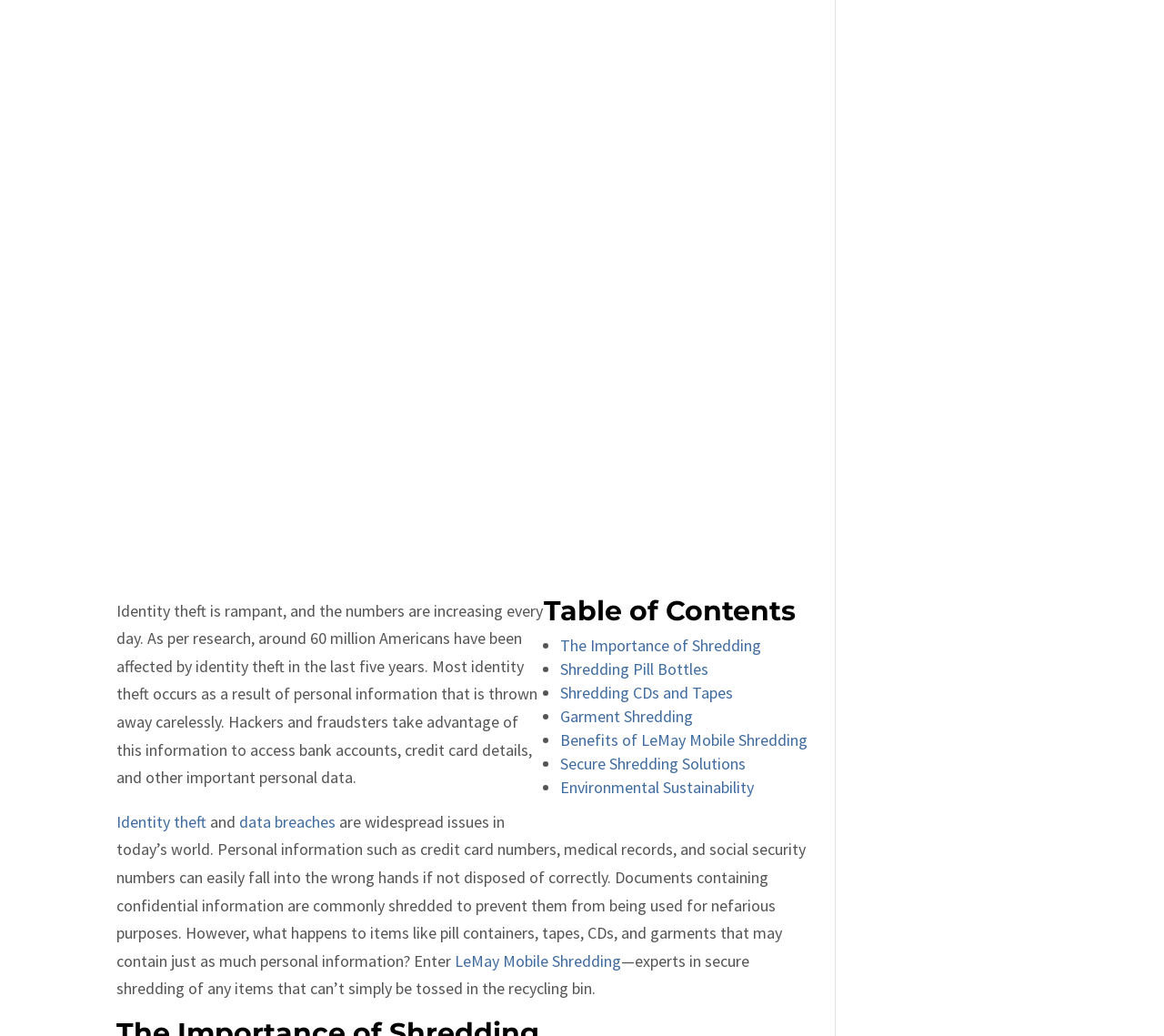Specify the bounding box coordinates of the area to click in order to follow the given instruction: "Read about 'Shredding Pill Bottles'."

[0.481, 0.635, 0.609, 0.656]